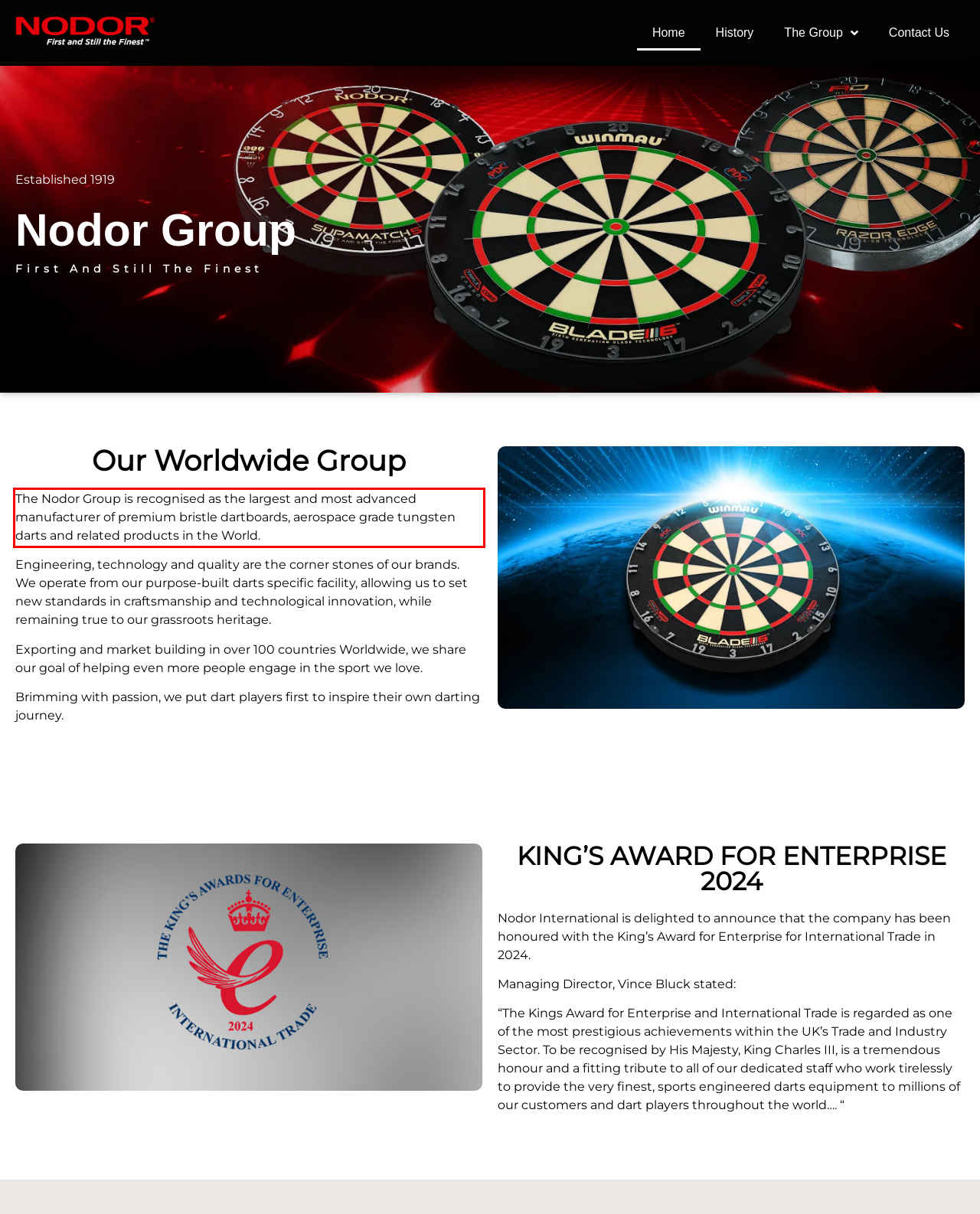Observe the screenshot of the webpage, locate the red bounding box, and extract the text content within it.

The Nodor Group is recognised as the largest and most advanced manufacturer of premium bristle dartboards, aerospace grade tungsten darts and related products in the World.